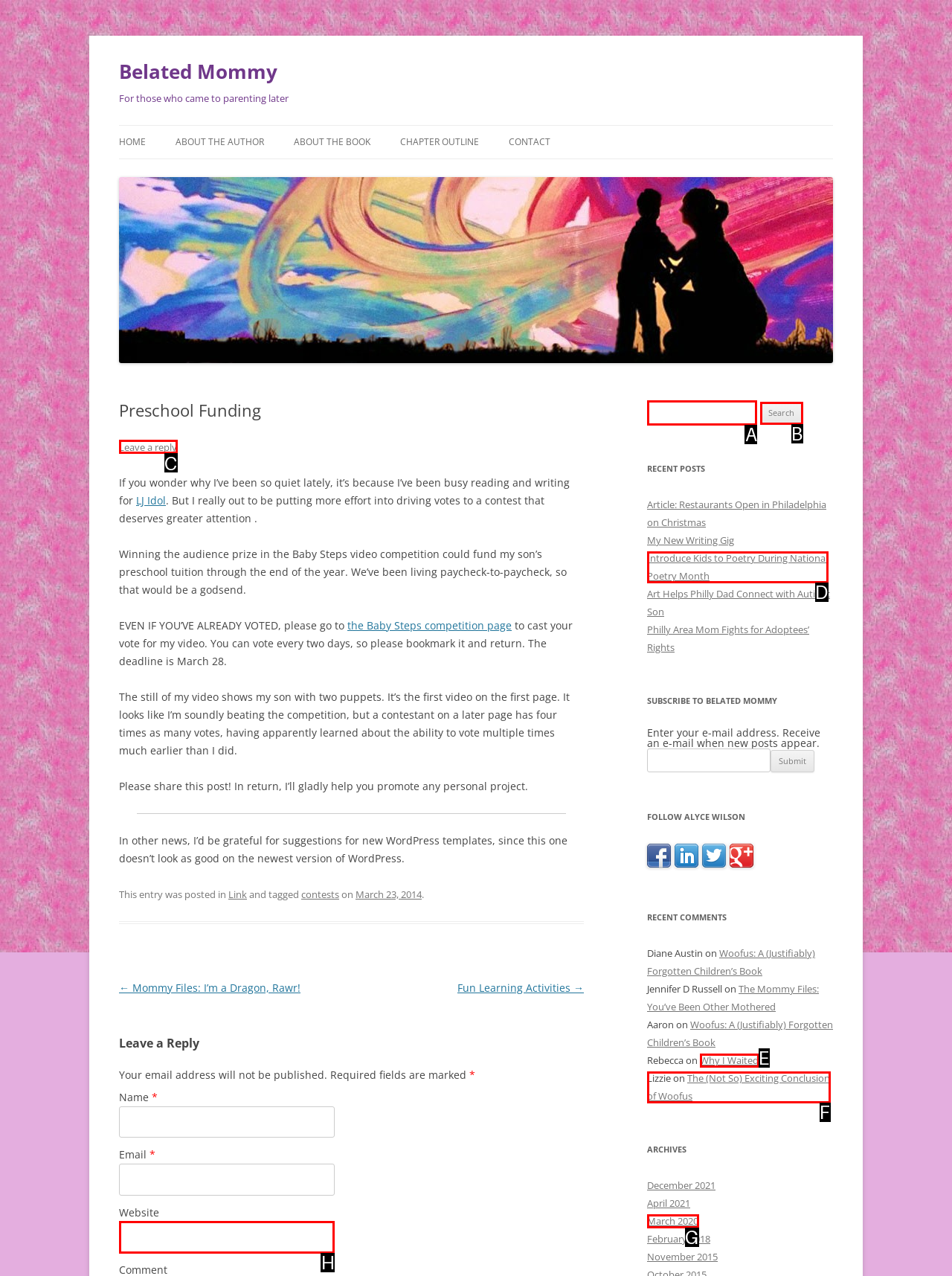Select the option I need to click to accomplish this task: Find out more about hand-crafted woodwork items
Provide the letter of the selected choice from the given options.

None